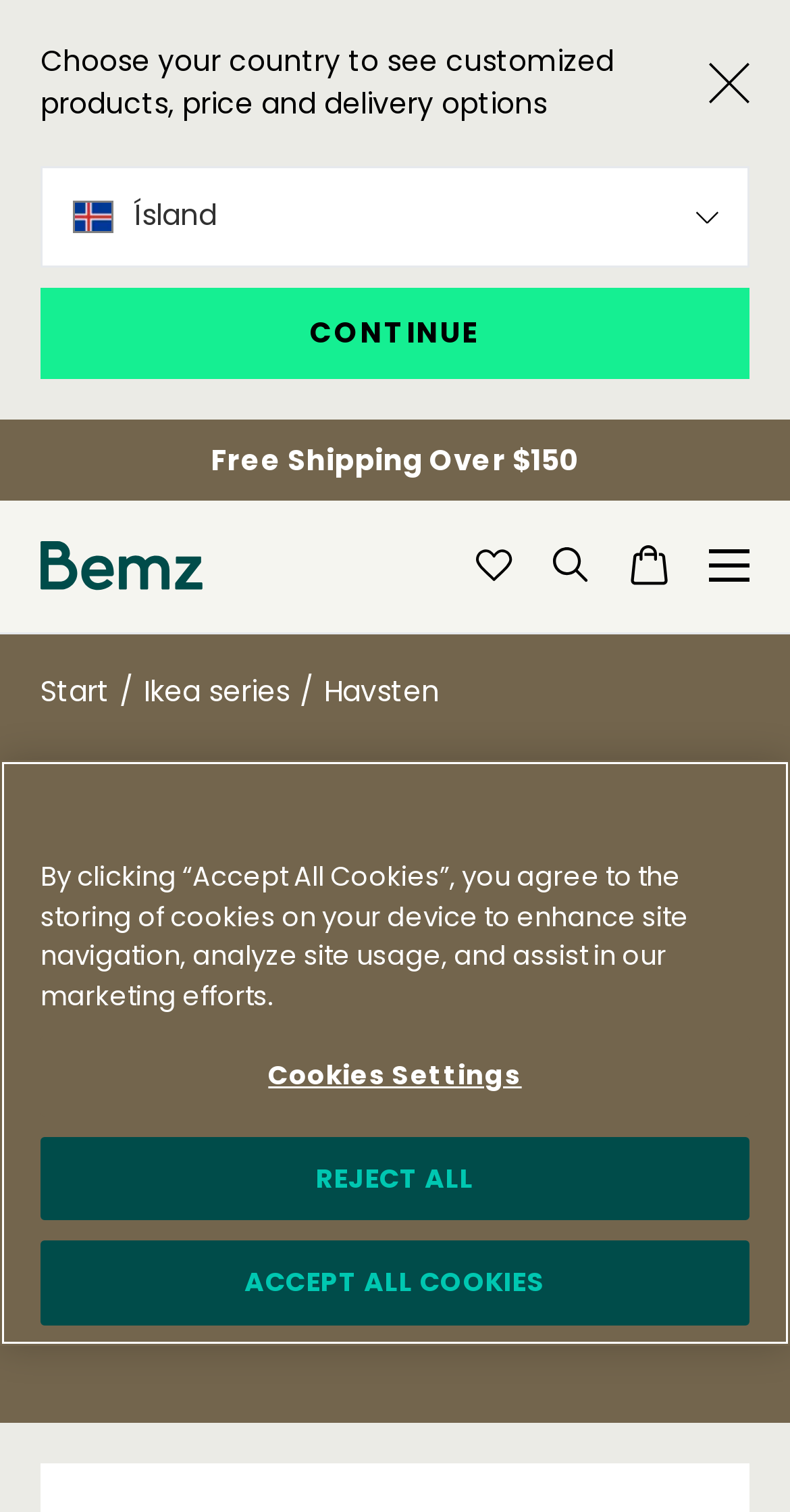Please specify the coordinates of the bounding box for the element that should be clicked to carry out this instruction: "Search for something". The coordinates must be four float numbers between 0 and 1, formatted as [left, top, right, bottom].

[0.7, 0.363, 0.746, 0.387]